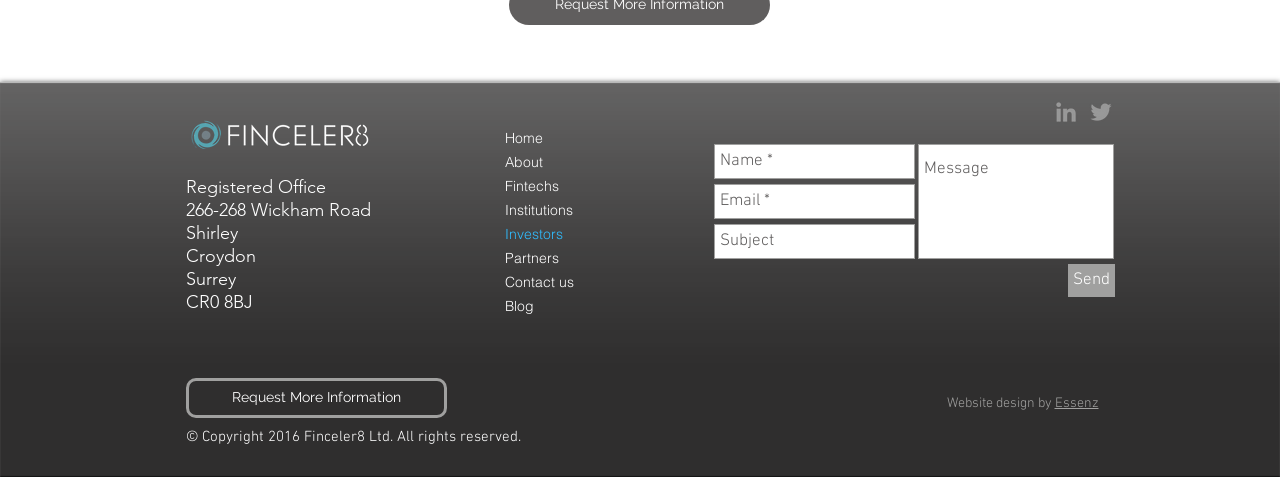How many social media links are present in the social bar?
Using the image, give a concise answer in the form of a single word or short phrase.

2